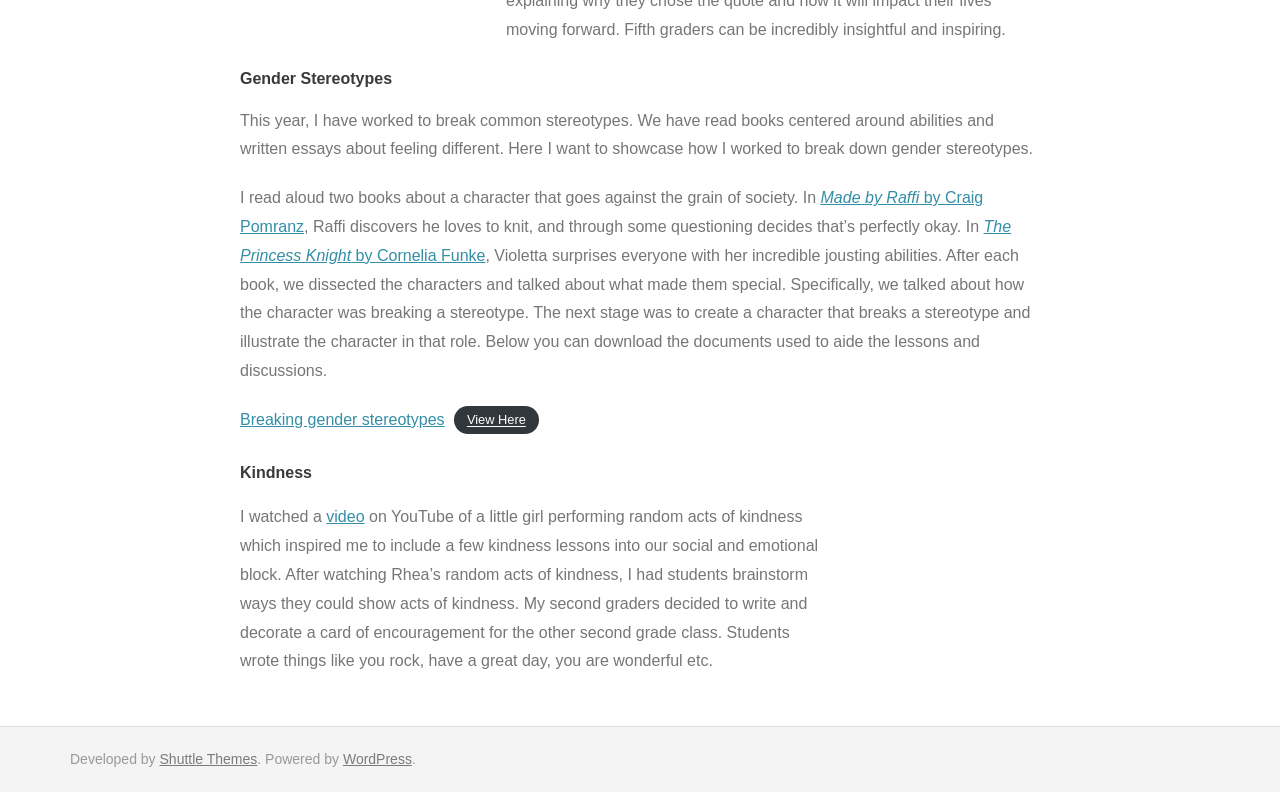Indicate the bounding box coordinates of the element that must be clicked to execute the instruction: "Watch the video on YouTube". The coordinates should be given as four float numbers between 0 and 1, i.e., [left, top, right, bottom].

[0.255, 0.642, 0.285, 0.663]